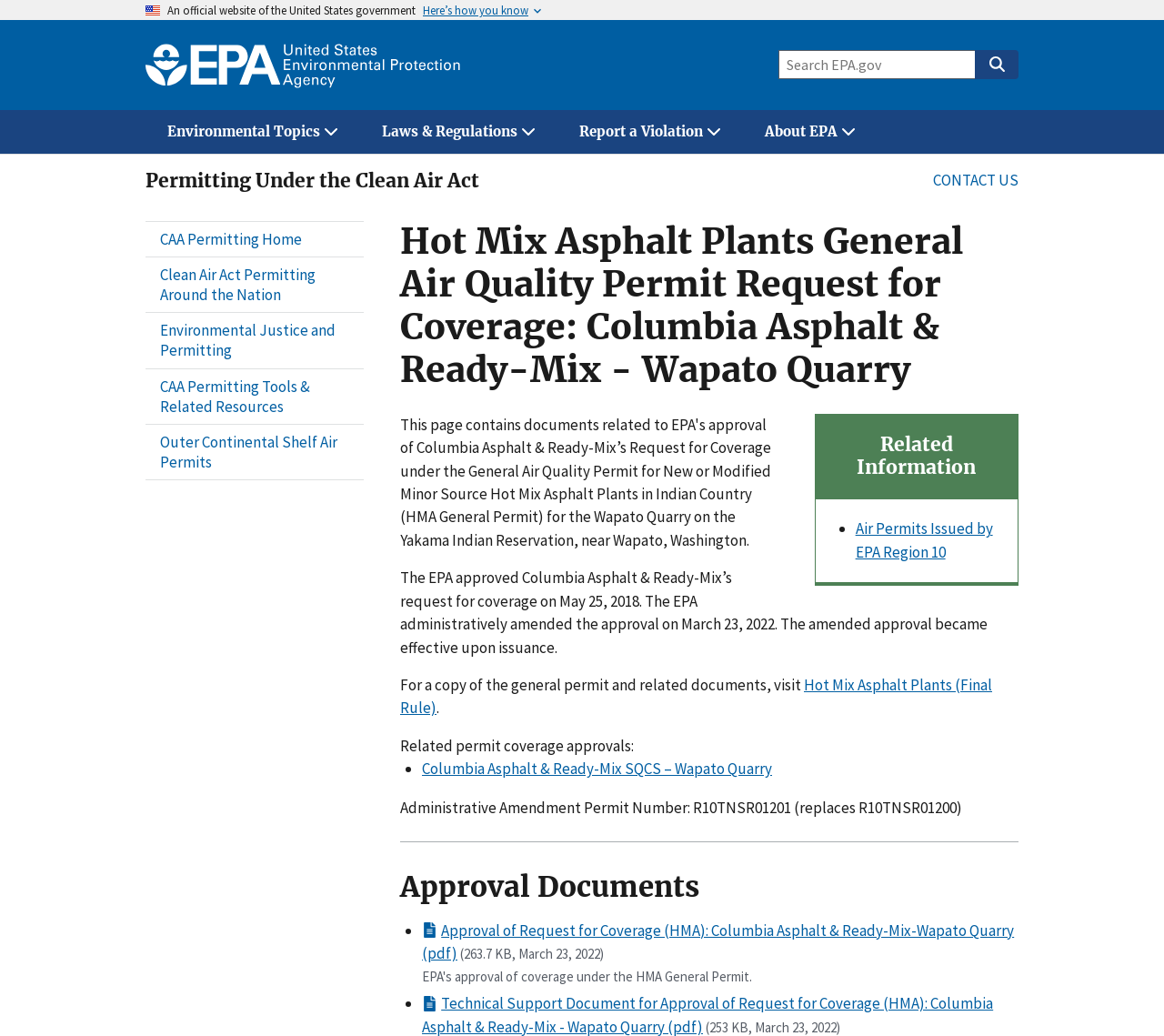What is the permit number of the administrative amendment?
Refer to the image and give a detailed answer to the question.

The permit number can be found in the paragraph of text that starts with 'Administrative Amendment Permit Number:' which is located in the main content section of the webpage.